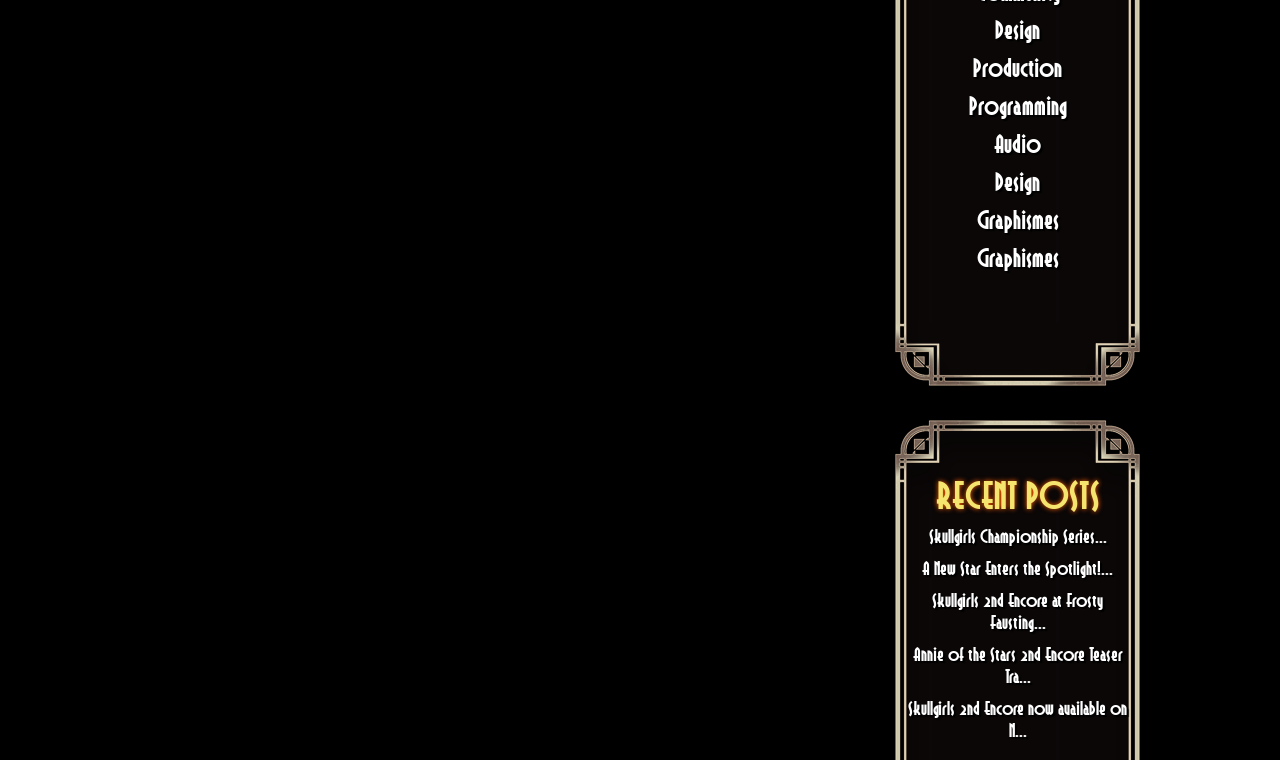Find and provide the bounding box coordinates for the UI element described here: "Skullgirls Championship Series...". The coordinates should be given as four float numbers between 0 and 1: [left, top, right, bottom].

[0.725, 0.691, 0.864, 0.72]